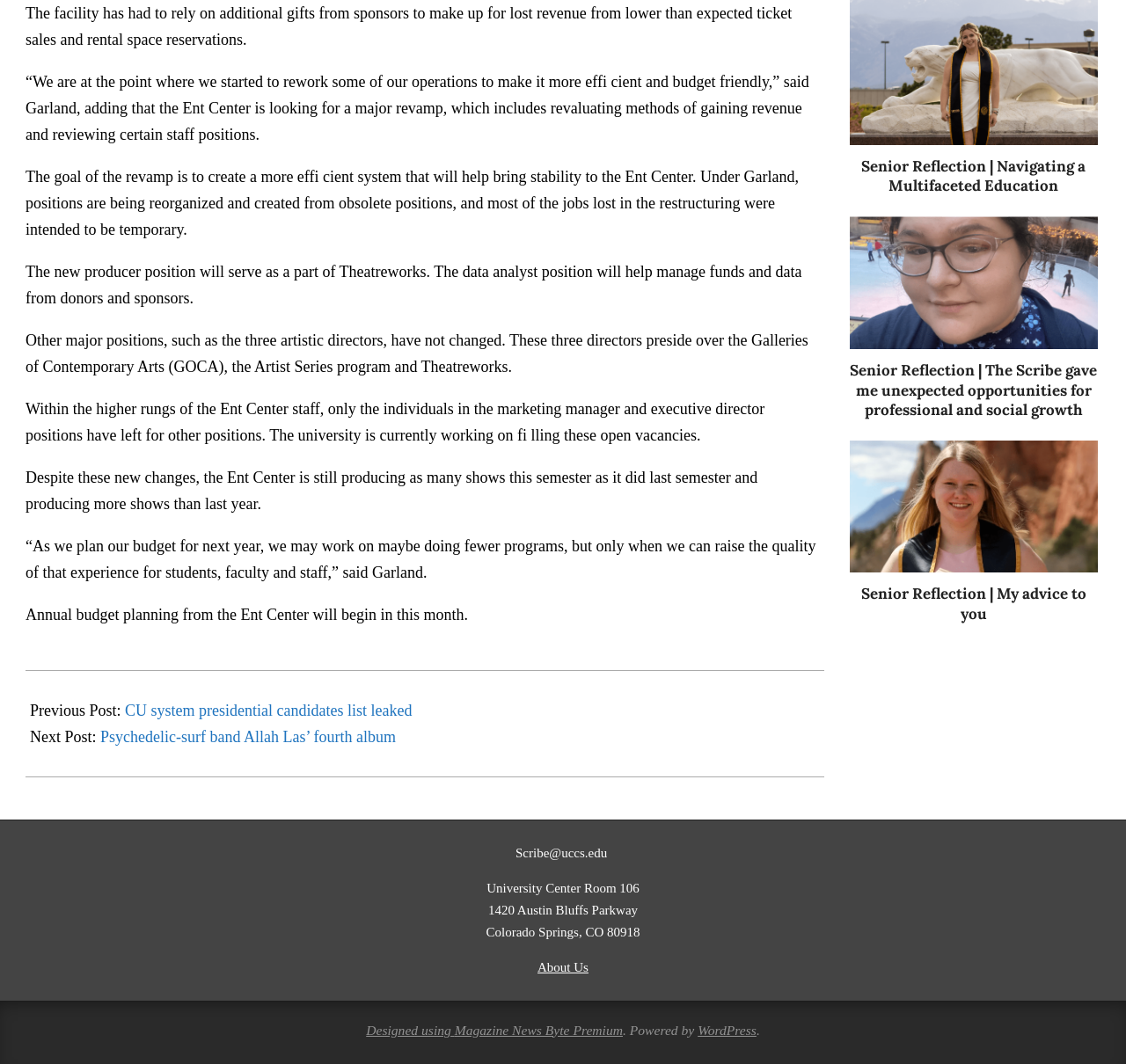Please identify the bounding box coordinates of the area I need to click to accomplish the following instruction: "Click on 'Scribe@uccs.edu'".

[0.458, 0.795, 0.542, 0.808]